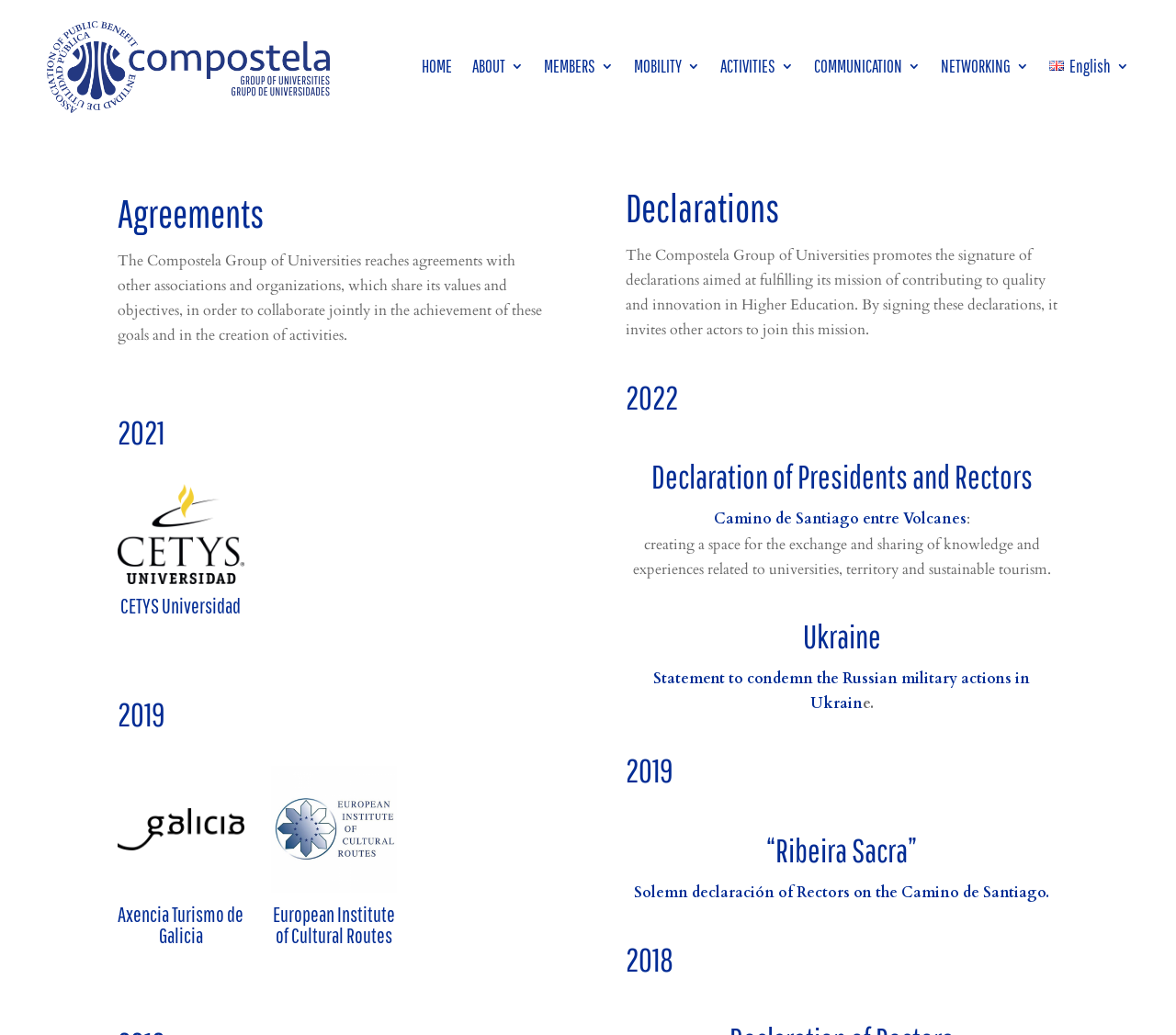Please determine the bounding box coordinates of the clickable area required to carry out the following instruction: "Check the Declaration of Presidents and Rectors". The coordinates must be four float numbers between 0 and 1, represented as [left, top, right, bottom].

[0.532, 0.445, 0.9, 0.486]